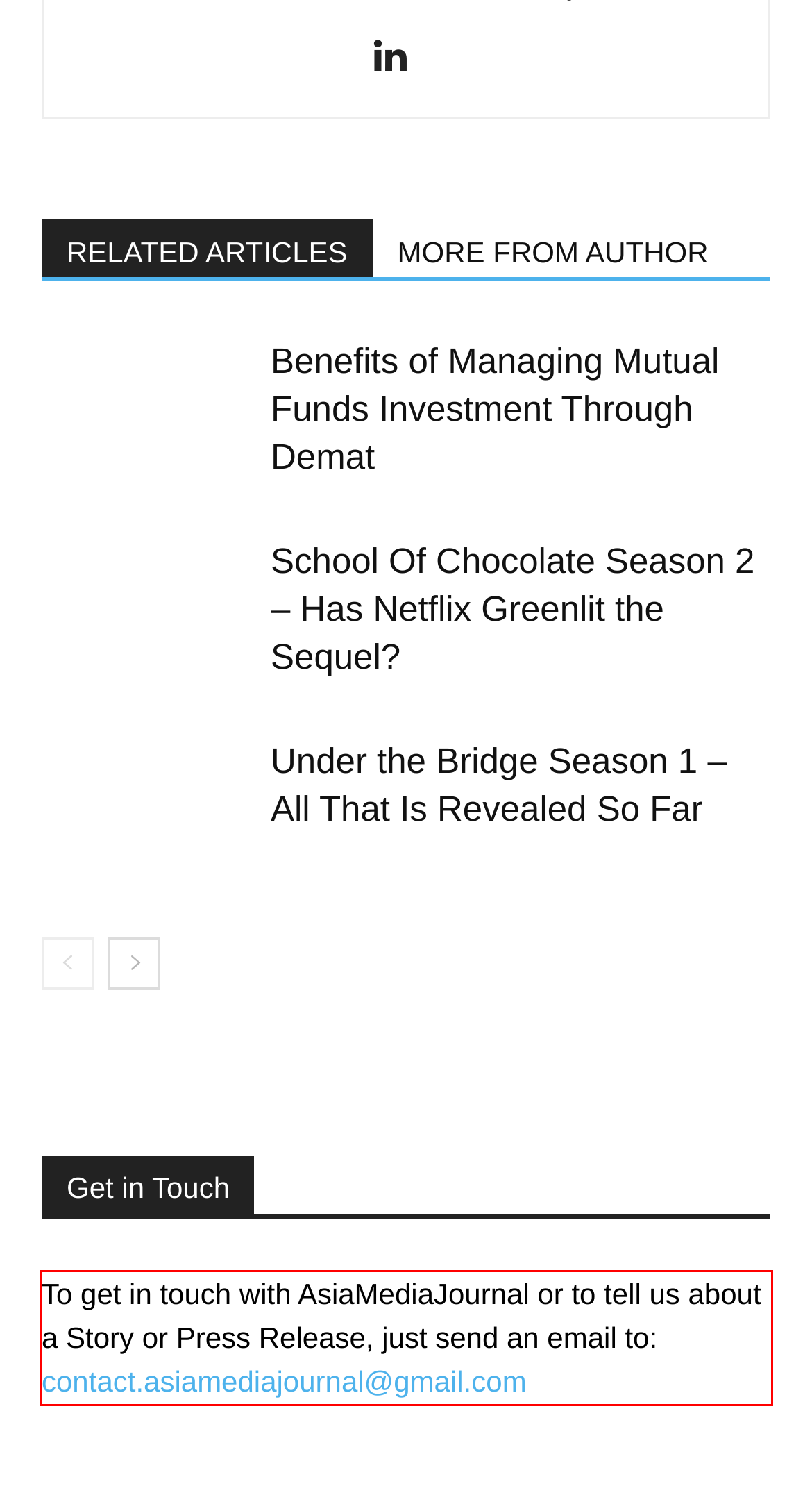The screenshot you have been given contains a UI element surrounded by a red rectangle. Use OCR to read and extract the text inside this red rectangle.

To get in touch with AsiaMediaJournal or to tell us about a Story or Press Release, just send an email to: contact.asiamediajournal@gmail.com